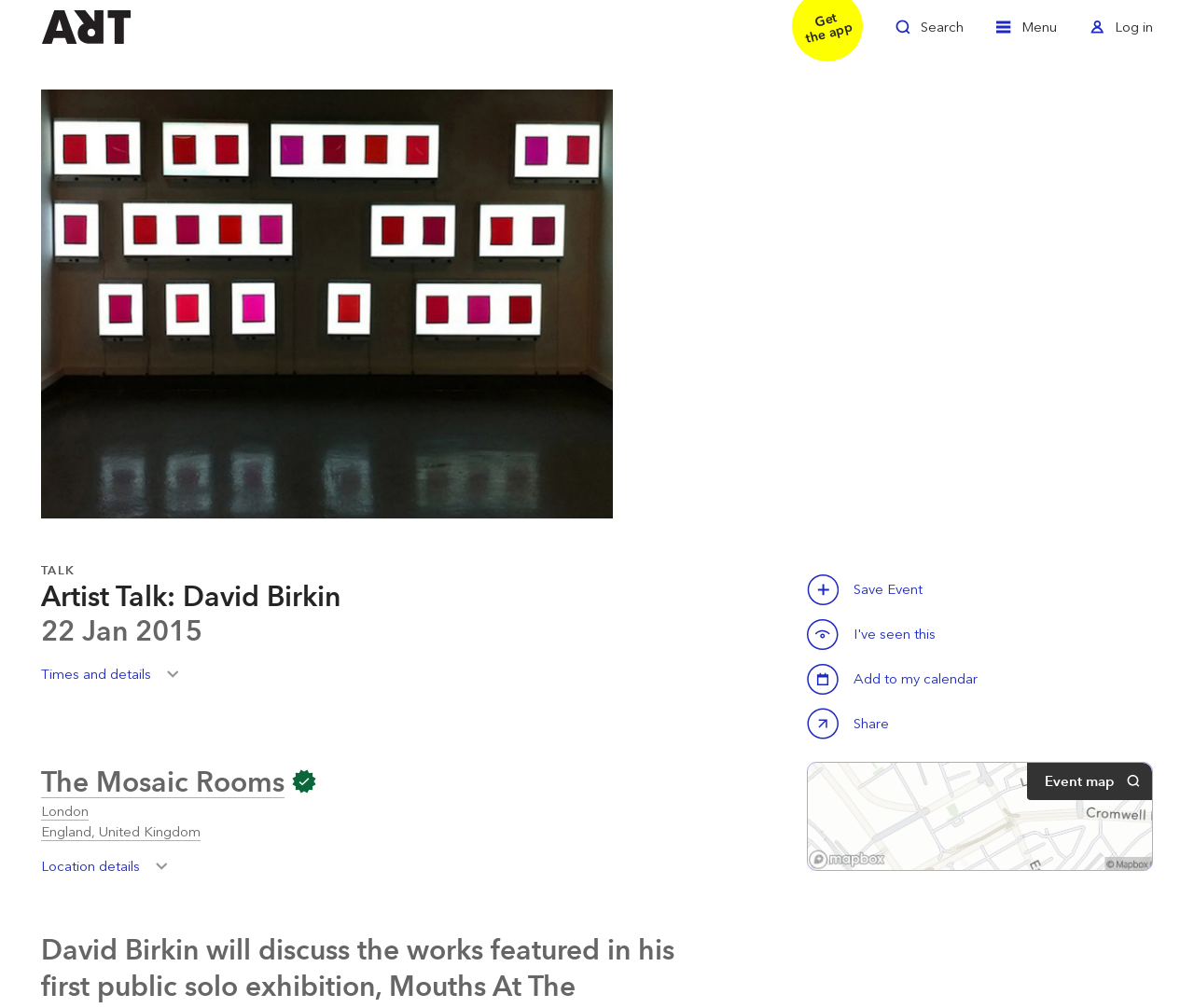What is the purpose of the button 'Save this event'?
Using the image as a reference, answer the question in detail.

I inferred the answer by looking at the button 'Save this event' and the static text 'Save Event' which is associated with it, indicating that the button is used to save the event.